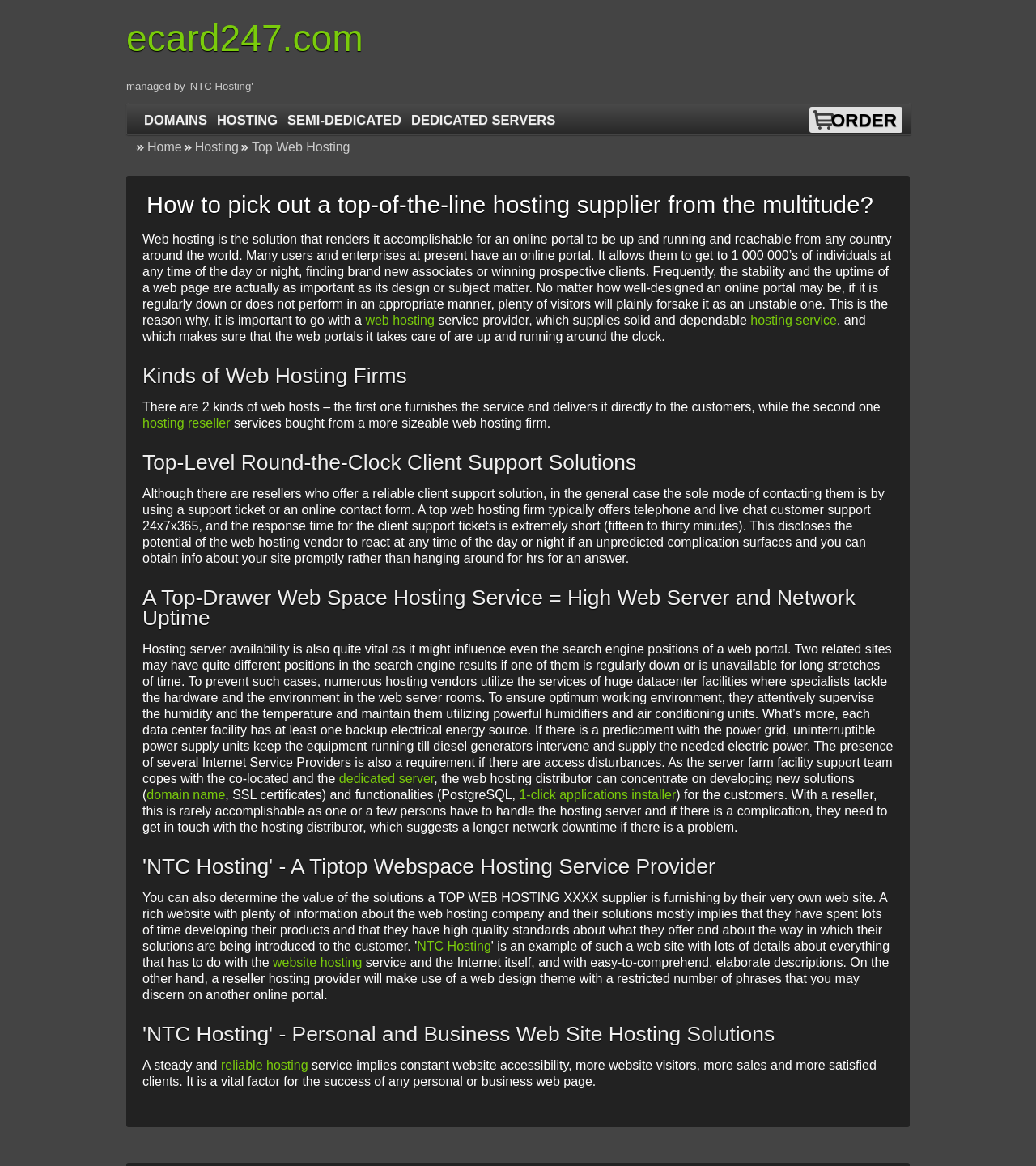Can you specify the bounding box coordinates for the region that should be clicked to fulfill this instruction: "View 'DEDICATED SERVERS'".

[0.393, 0.095, 0.54, 0.111]